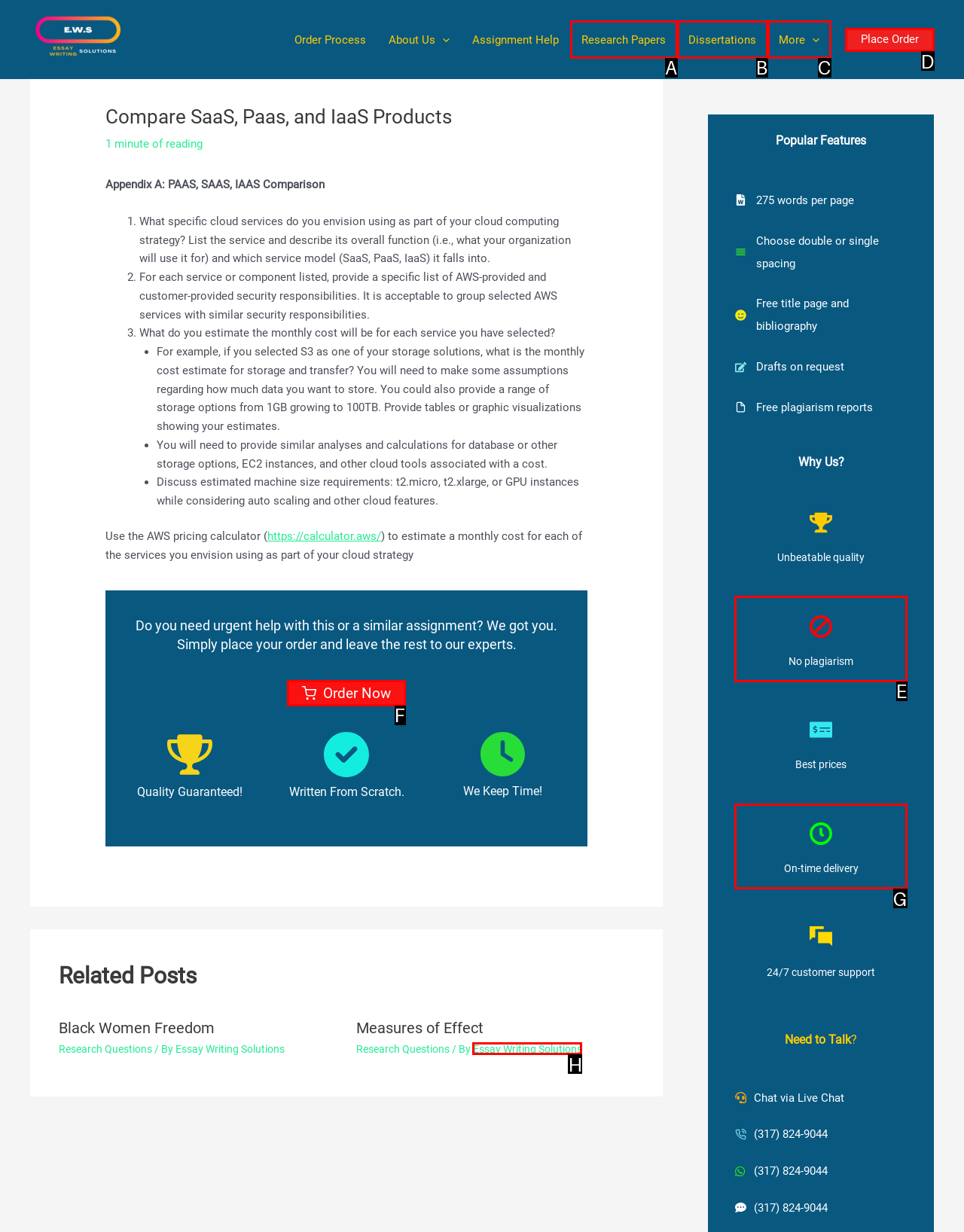Identify the letter of the UI element I need to click to carry out the following instruction: Click on the 'Place Order' link

D